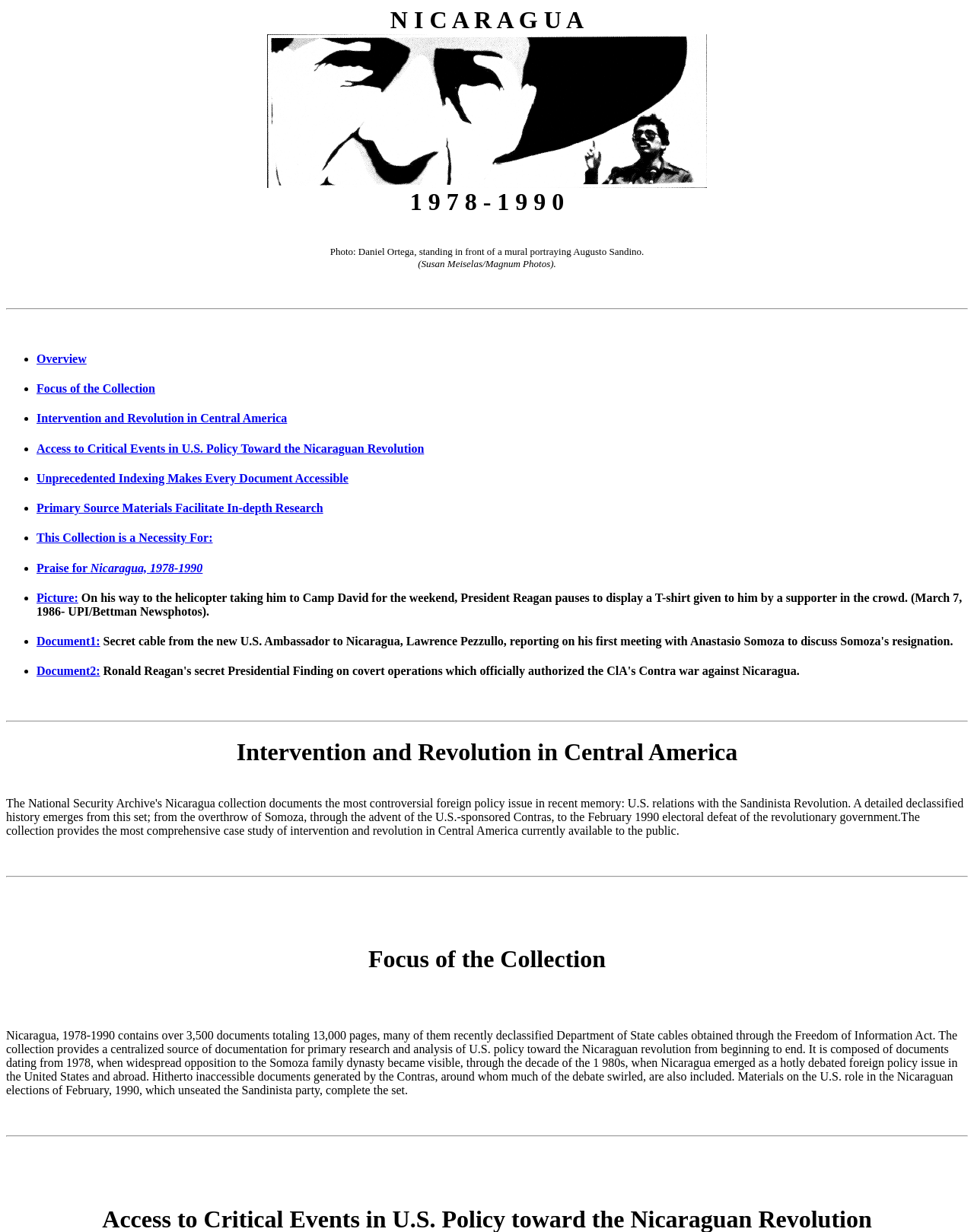Predict the bounding box of the UI element that fits this description: "Document2:".

[0.038, 0.539, 0.103, 0.55]